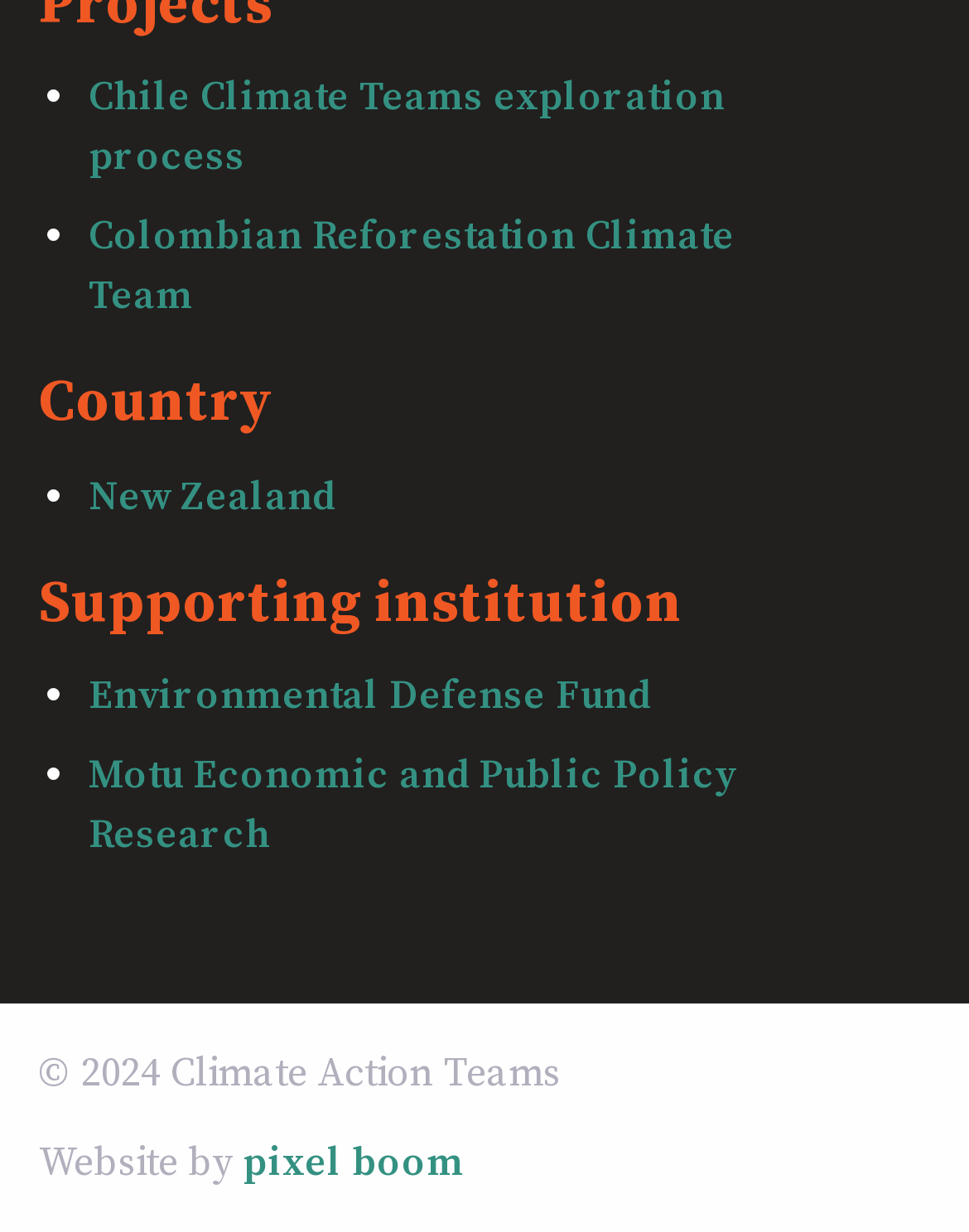How many country options are available?
Relying on the image, give a concise answer in one word or a brief phrase.

1